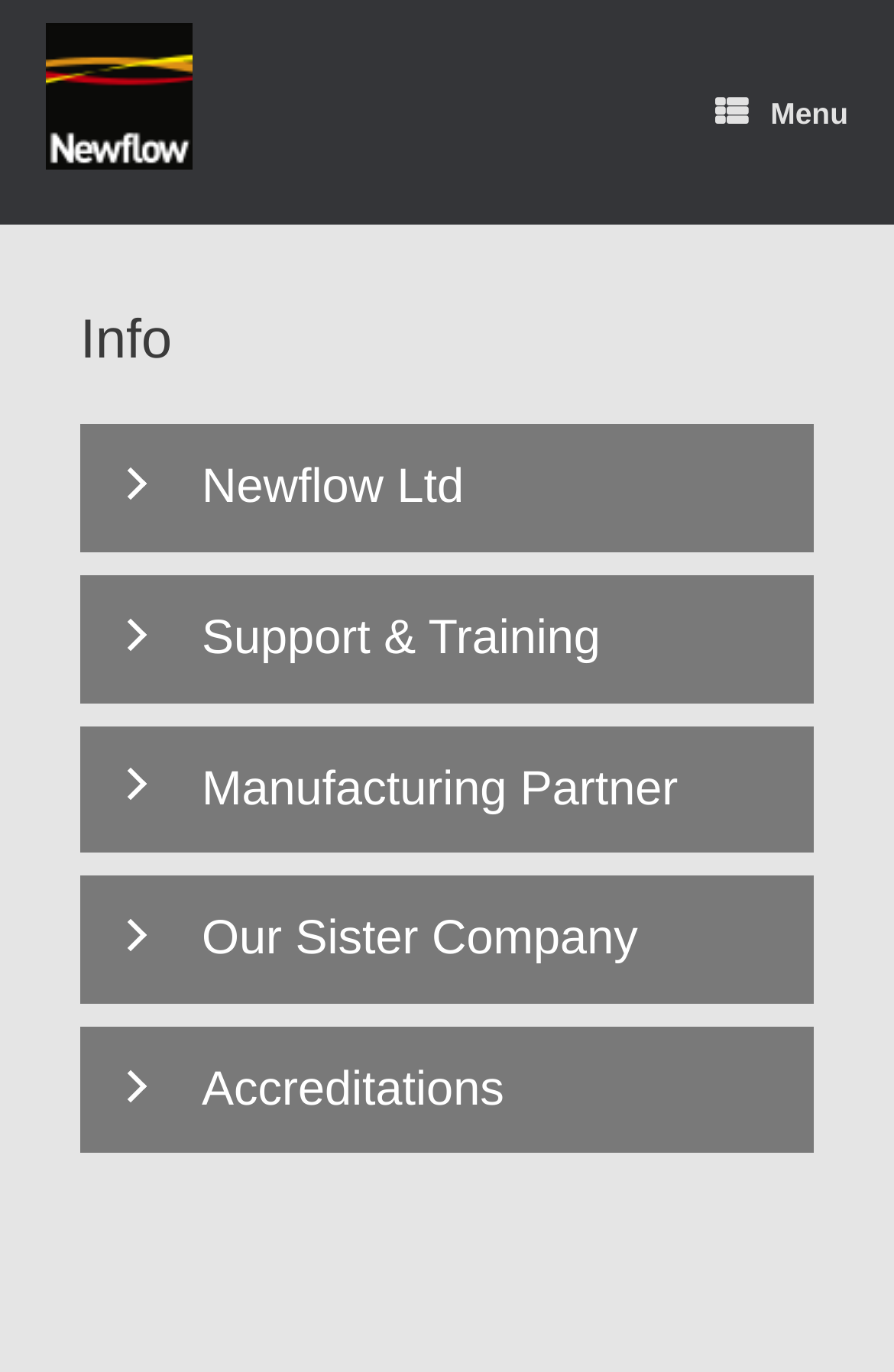Locate the bounding box of the UI element with the following description: "Manufacturing Partner".

[0.092, 0.53, 0.908, 0.62]